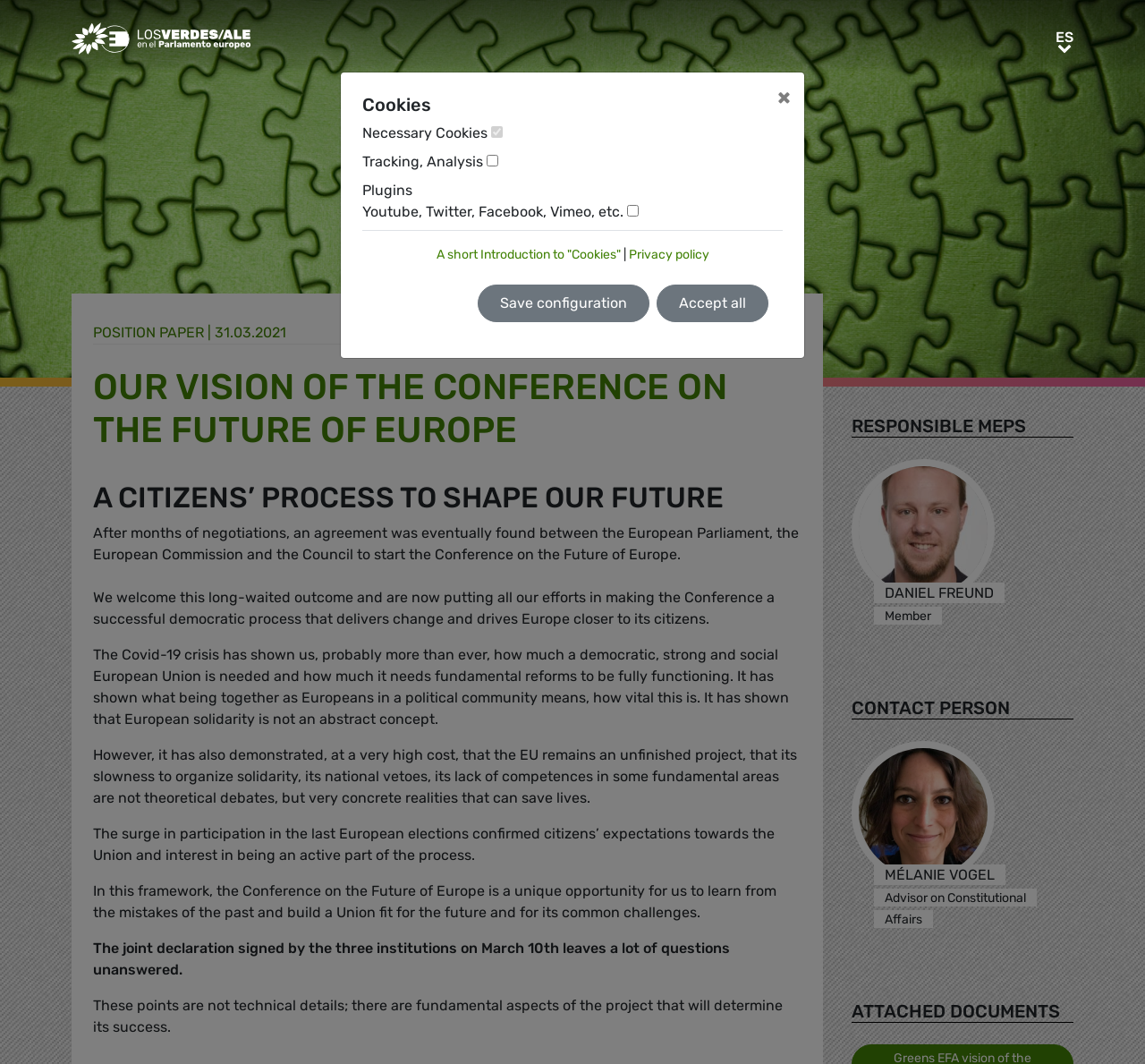Indicate the bounding box coordinates of the element that must be clicked to execute the instruction: "Contact Mélanie Vogel". The coordinates should be given as four float numbers between 0 and 1, i.e., [left, top, right, bottom].

[0.744, 0.755, 0.869, 0.771]